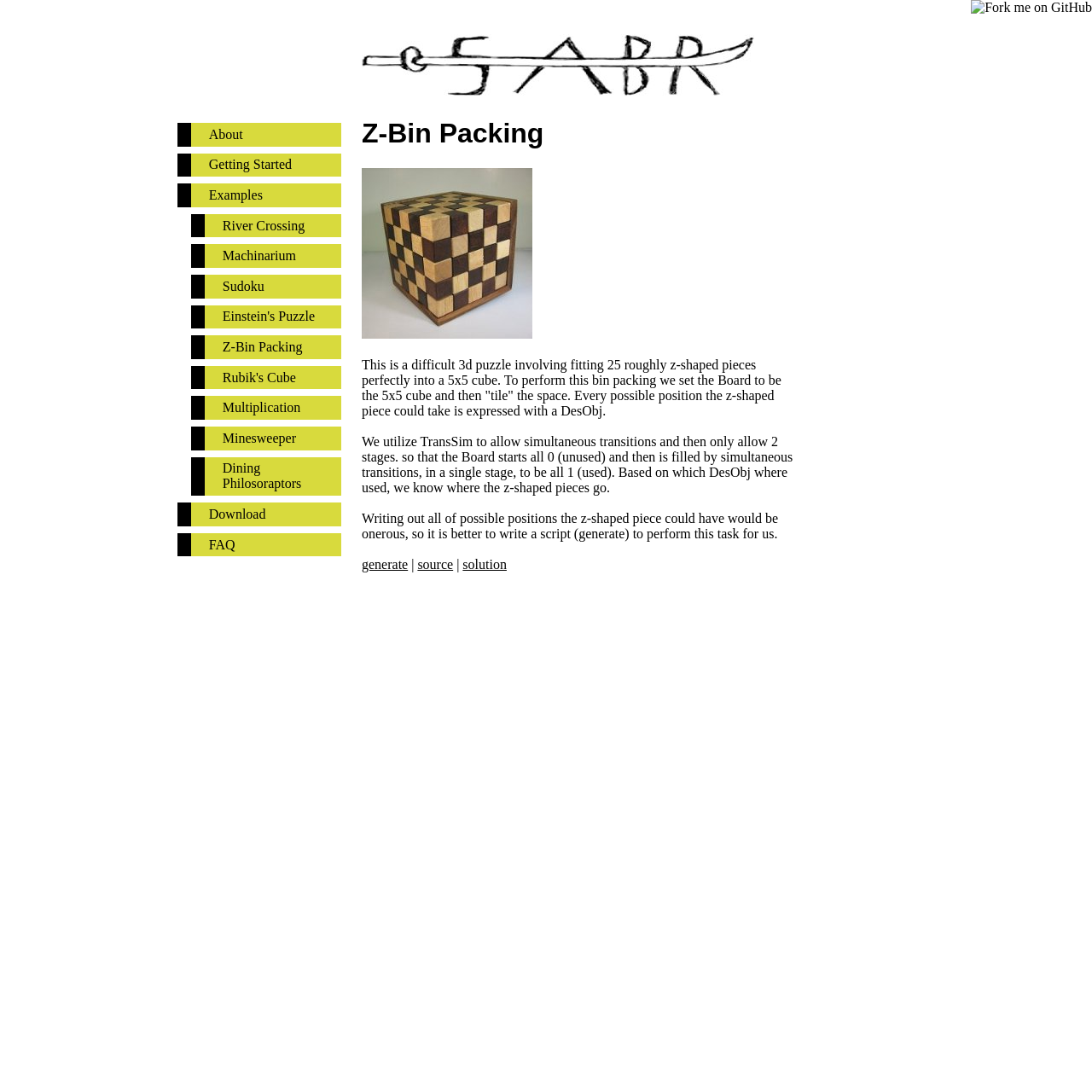Explain the contents of the webpage comprehensively.

The webpage is about SABR, with a prominent image of a GitHub fork icon at the top right corner. Below the image, there are several links arranged horizontally, including "About", "Getting Started", "Examples", and others, which suggest that the webpage is a portal to various resources and projects.

On the left side of the page, there is a logo link, accompanied by an image of the logo. To the right of the logo, there is a heading "Z-Bin Packing", which is followed by a brief description of the puzzle in three paragraphs of static text. The text explains that the puzzle involves fitting 25 z-shaped pieces into a 5x5 cube and describes the approach used to solve it.

Below the text, there are three links: "generate", "source", and "solution", which are likely related to the Z-Bin Packing puzzle. The links are arranged horizontally, with a vertical bar separating the "generate" and "source" links.

Overall, the webpage appears to be a hub for accessing various resources, projects, and puzzles related to SABR, with a focus on the Z-Bin Packing puzzle.